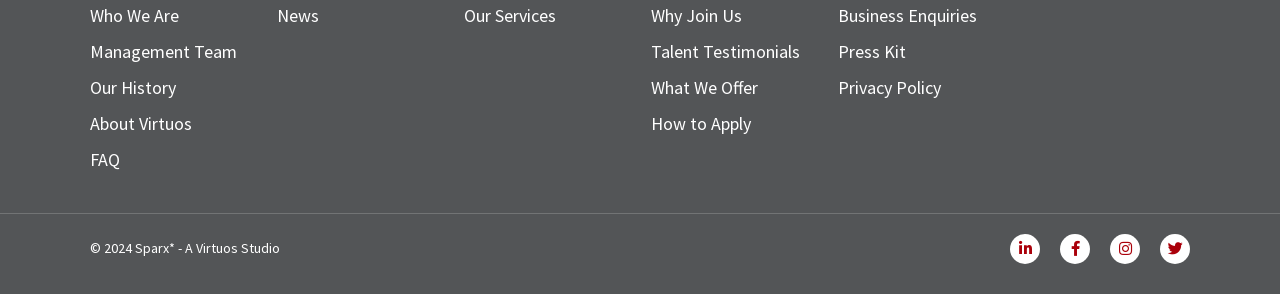Please find the bounding box coordinates of the element that must be clicked to perform the given instruction: "Learn about services". The coordinates should be four float numbers from 0 to 1, i.e., [left, top, right, bottom].

[0.362, 0.005, 0.491, 0.101]